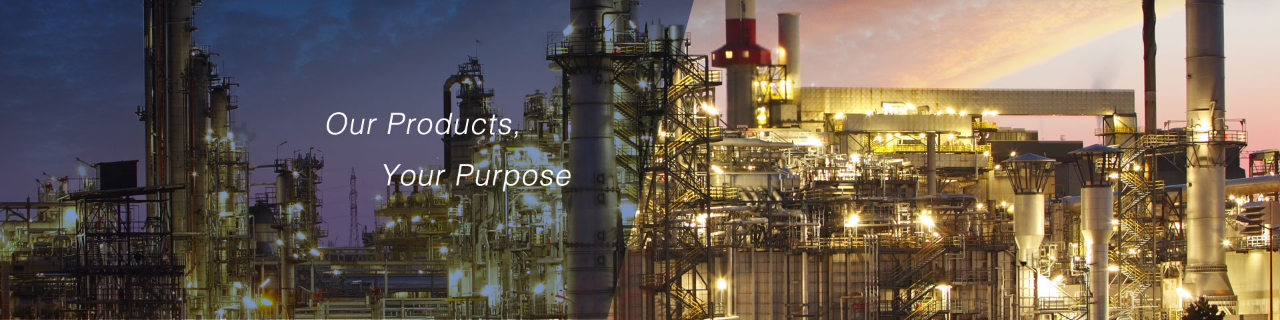Provide a short answer to the following question with just one word or phrase: What is emphasized on the right half of the image?

Activity and productivity